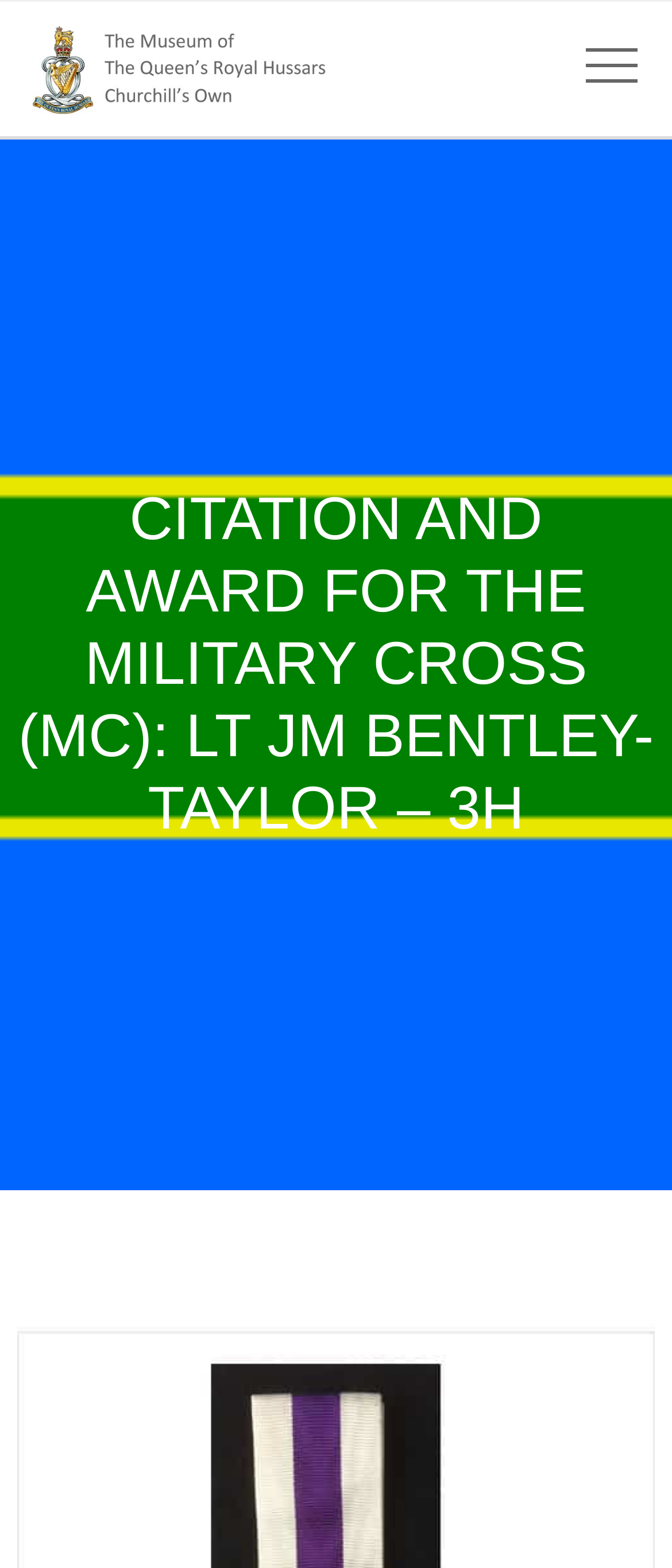Please find and generate the text of the main heading on the webpage.

CITATION AND AWARD FOR THE MILITARY CROSS (MC): LT JM BENTLEY-TAYLOR – 3H